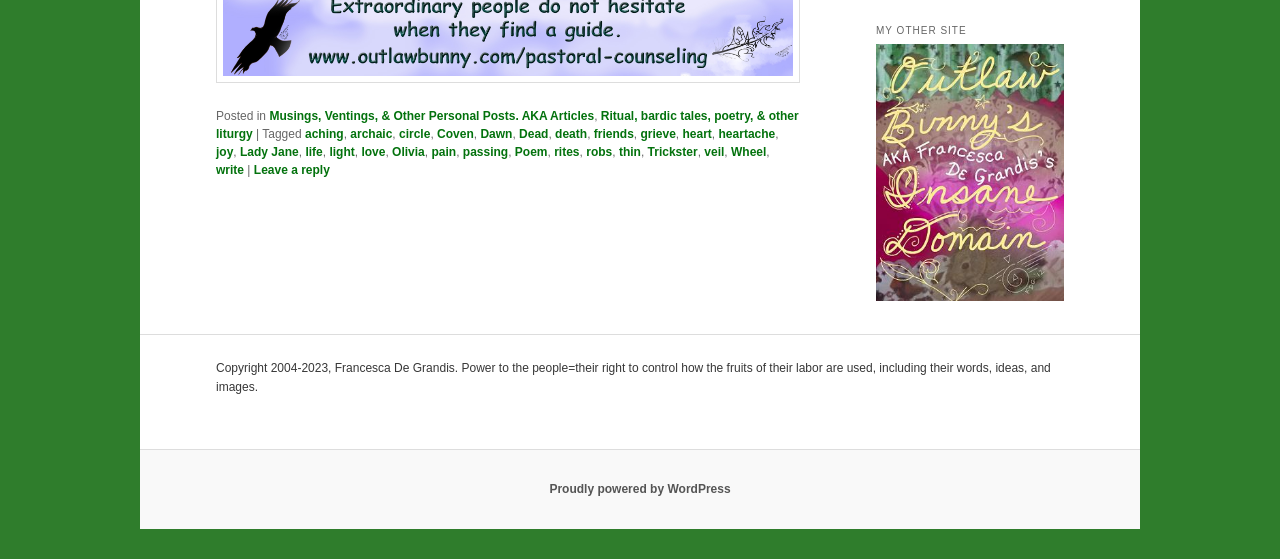Identify the bounding box coordinates of the clickable region to carry out the given instruction: "Click on the link to Musings, Ventings, & Other Personal Posts".

[0.21, 0.195, 0.464, 0.22]